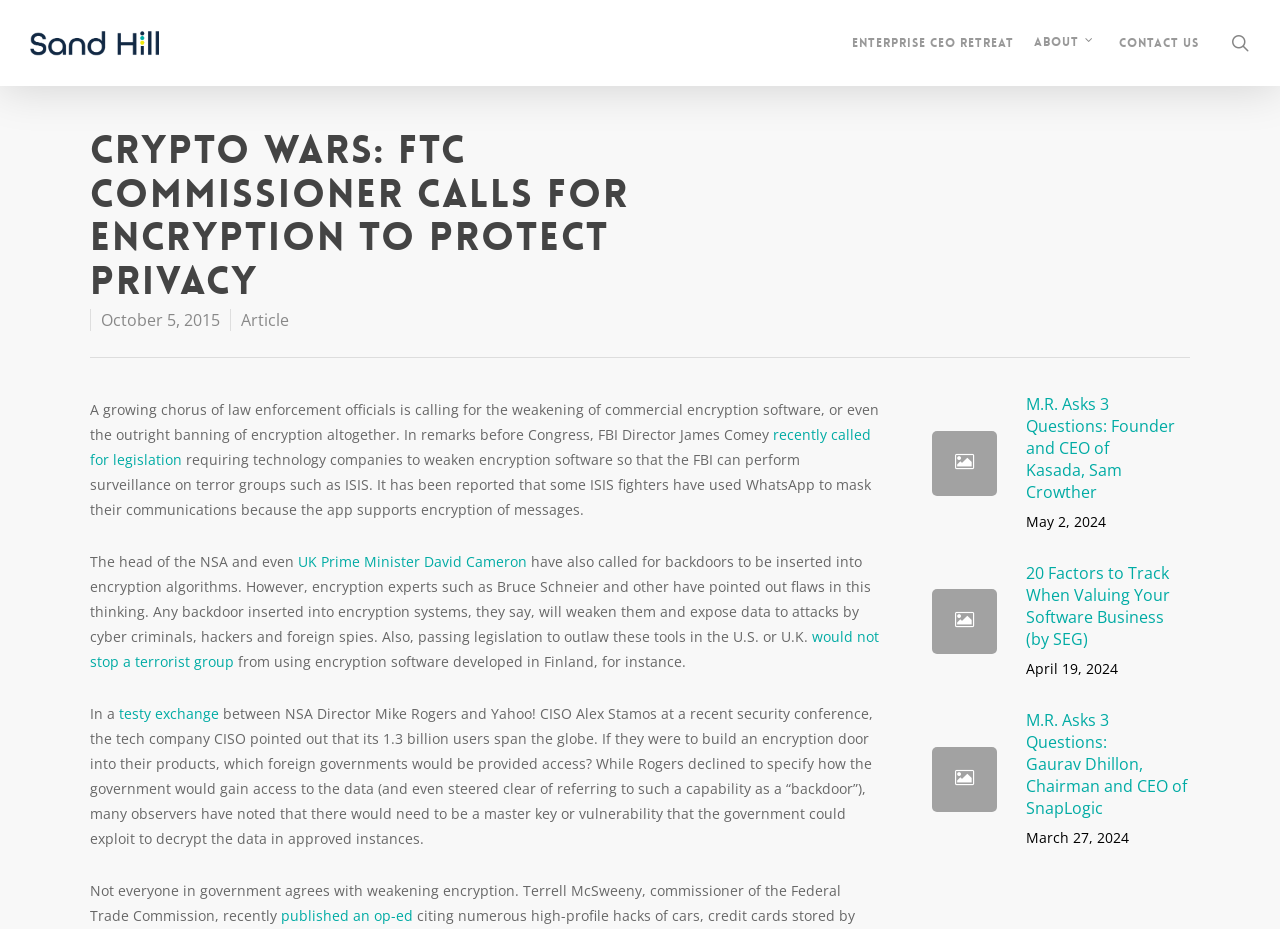Please find the bounding box coordinates of the element's region to be clicked to carry out this instruction: "Search for something".

[0.959, 0.036, 0.978, 0.057]